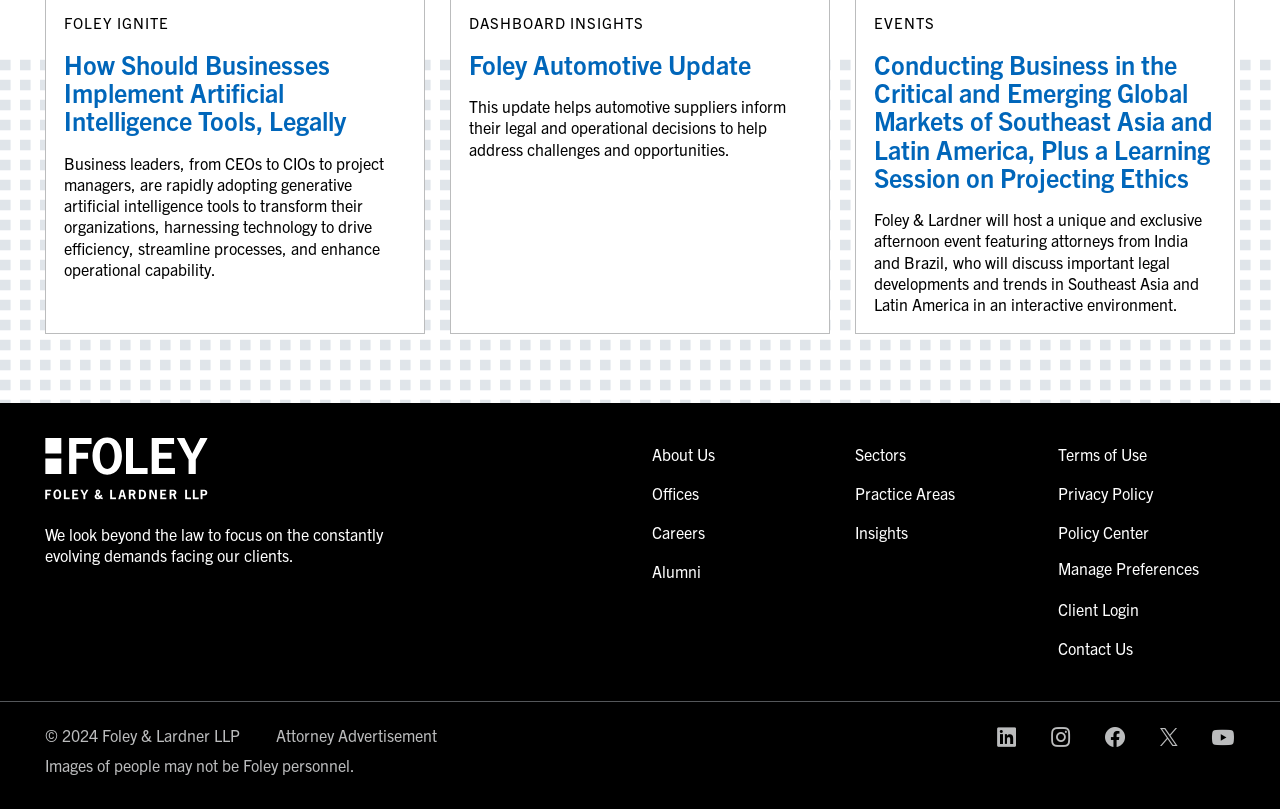Provide the bounding box coordinates of the UI element this sentence describes: "Alumni".

[0.51, 0.693, 0.548, 0.718]